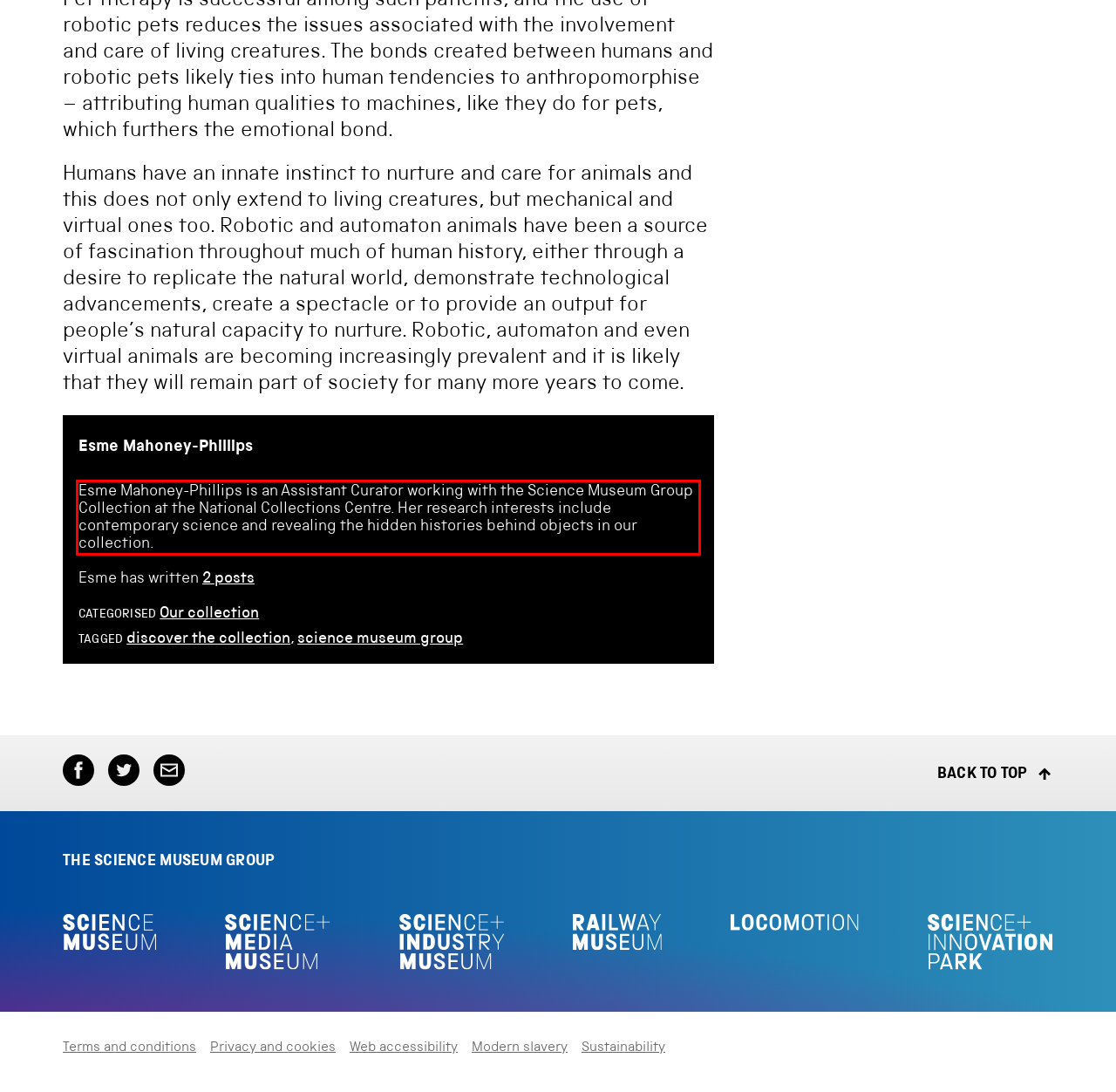You are provided with a screenshot of a webpage containing a red bounding box. Please extract the text enclosed by this red bounding box.

Esme Mahoney-Phillips is an Assistant Curator working with the Science Museum Group Collection at the National Collections Centre. Her research interests include contemporary science and revealing the hidden histories behind objects in our collection.